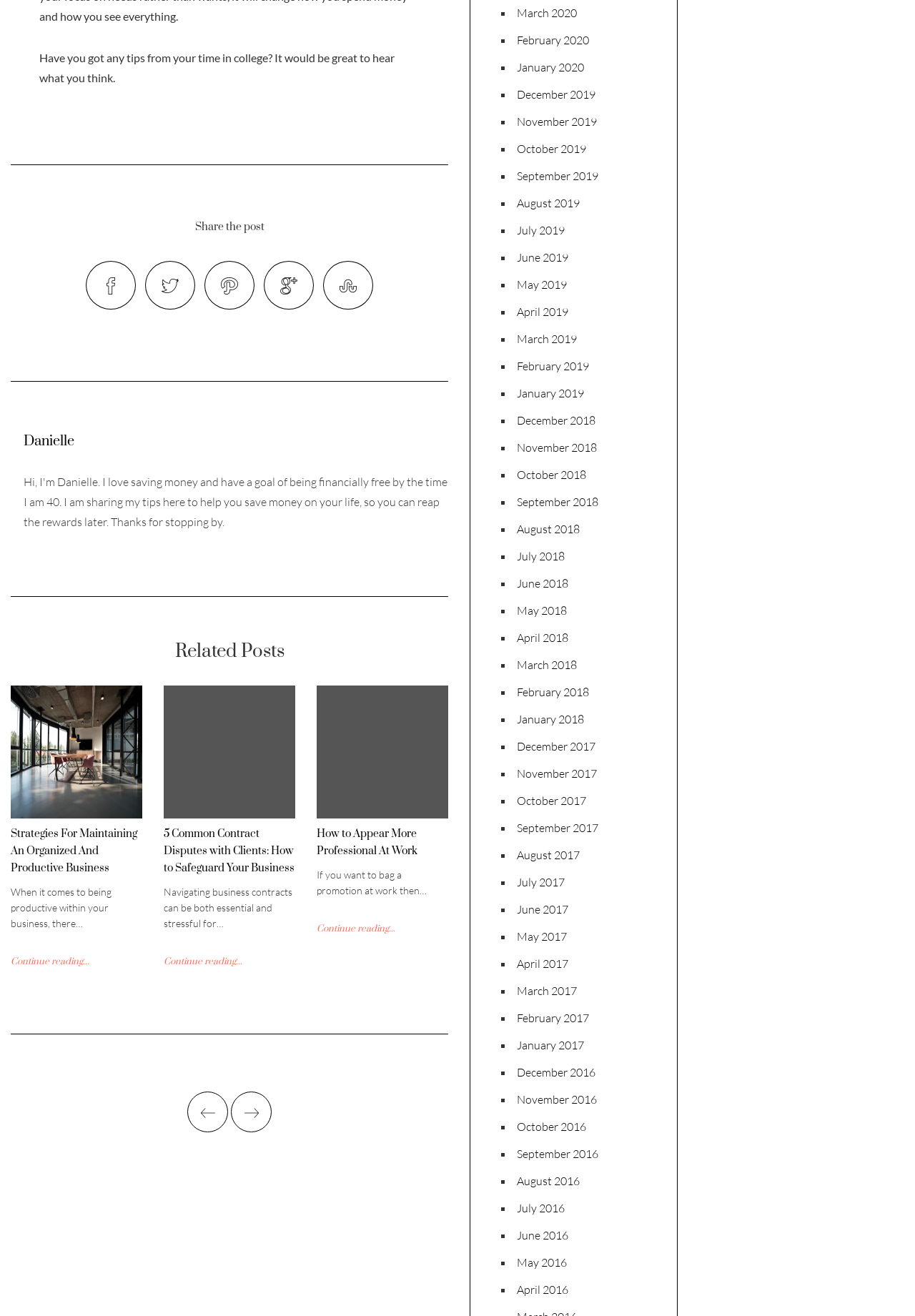Show me the bounding box coordinates of the clickable region to achieve the task as per the instruction: "View posts from March 2020".

[0.565, 0.004, 0.63, 0.015]